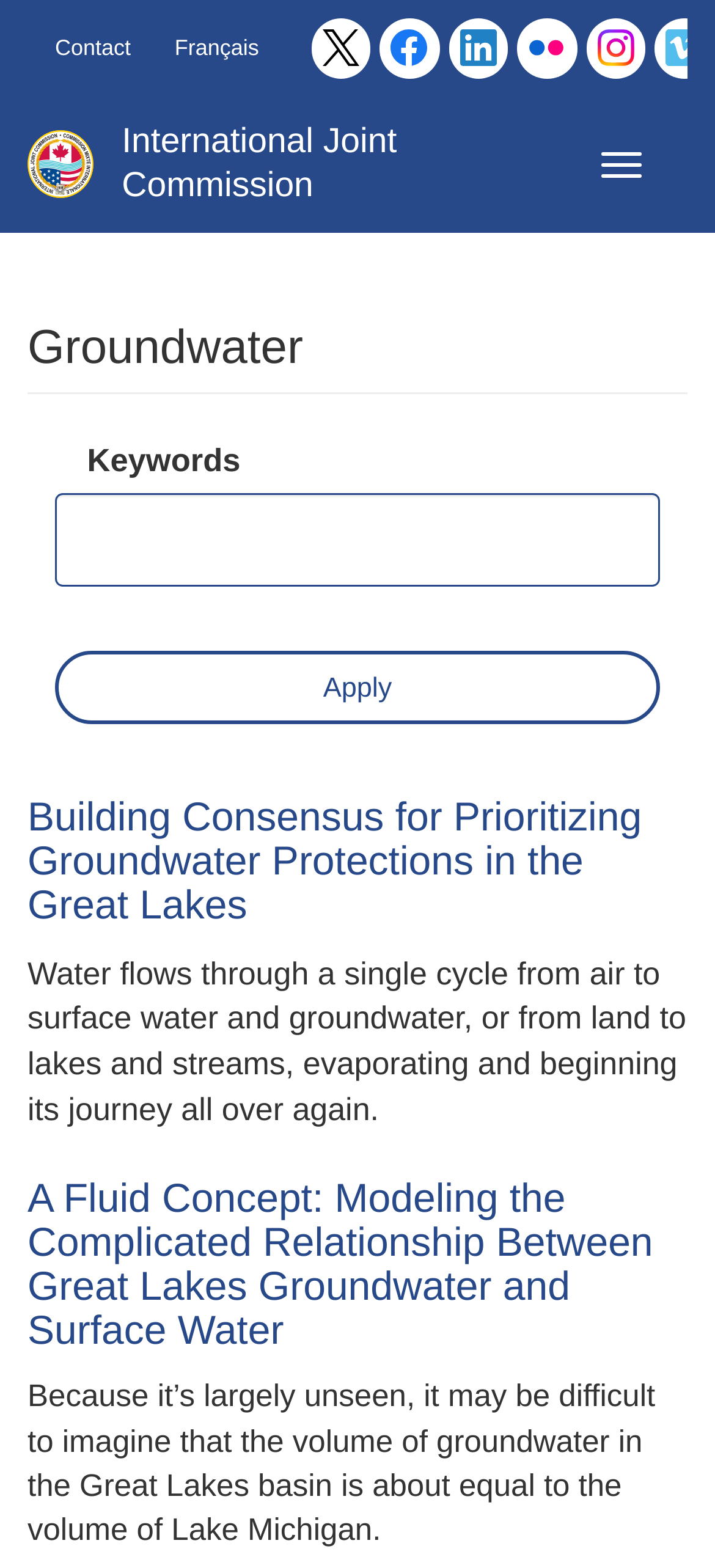Please identify the bounding box coordinates of the clickable area that will fulfill the following instruction: "Apply the filter". The coordinates should be in the format of four float numbers between 0 and 1, i.e., [left, top, right, bottom].

[0.077, 0.415, 0.923, 0.462]